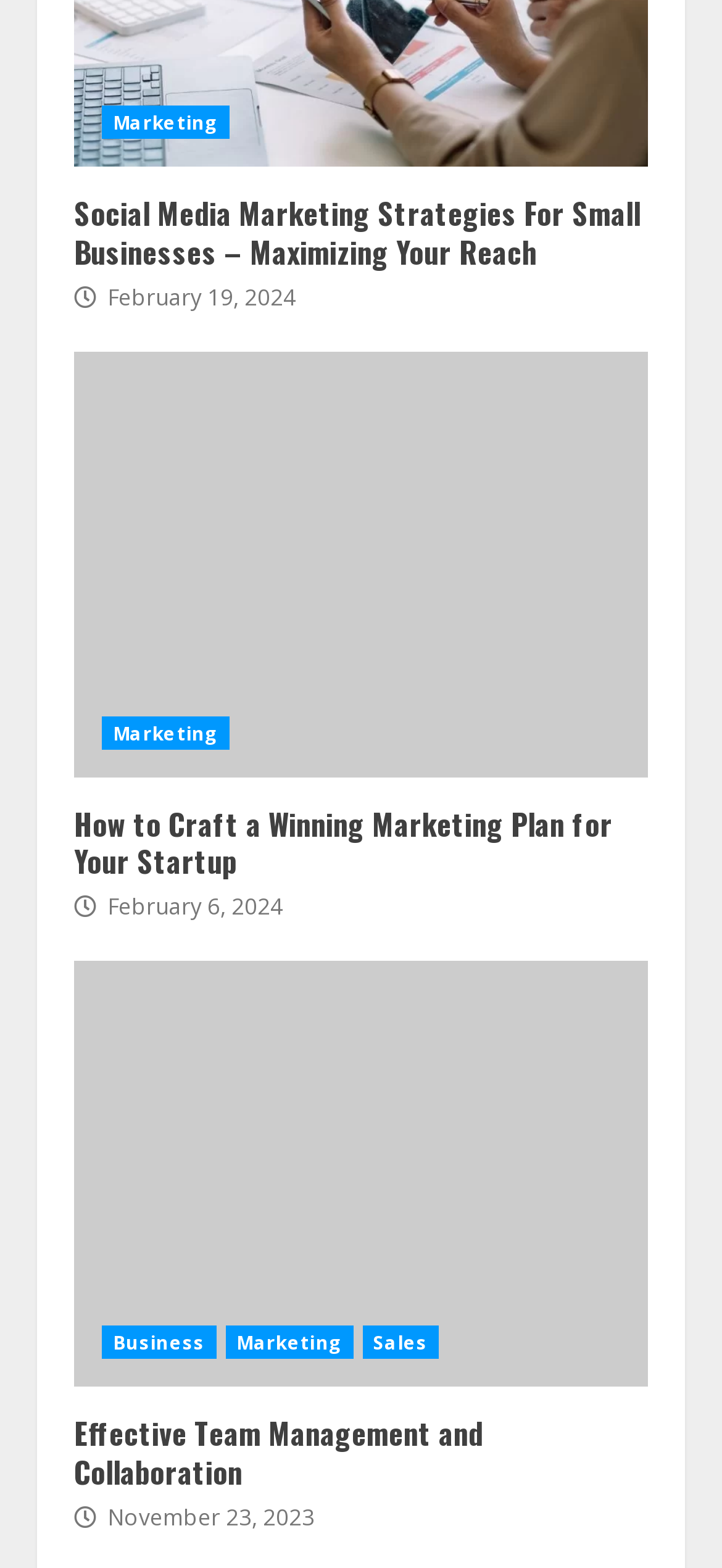Identify the bounding box for the given UI element using the description provided. Coordinates should be in the format (top-left x, top-left y, bottom-right x, bottom-right y) and must be between 0 and 1. Here is the description: Effective Team Management and Collaboration

[0.103, 0.613, 0.897, 0.885]